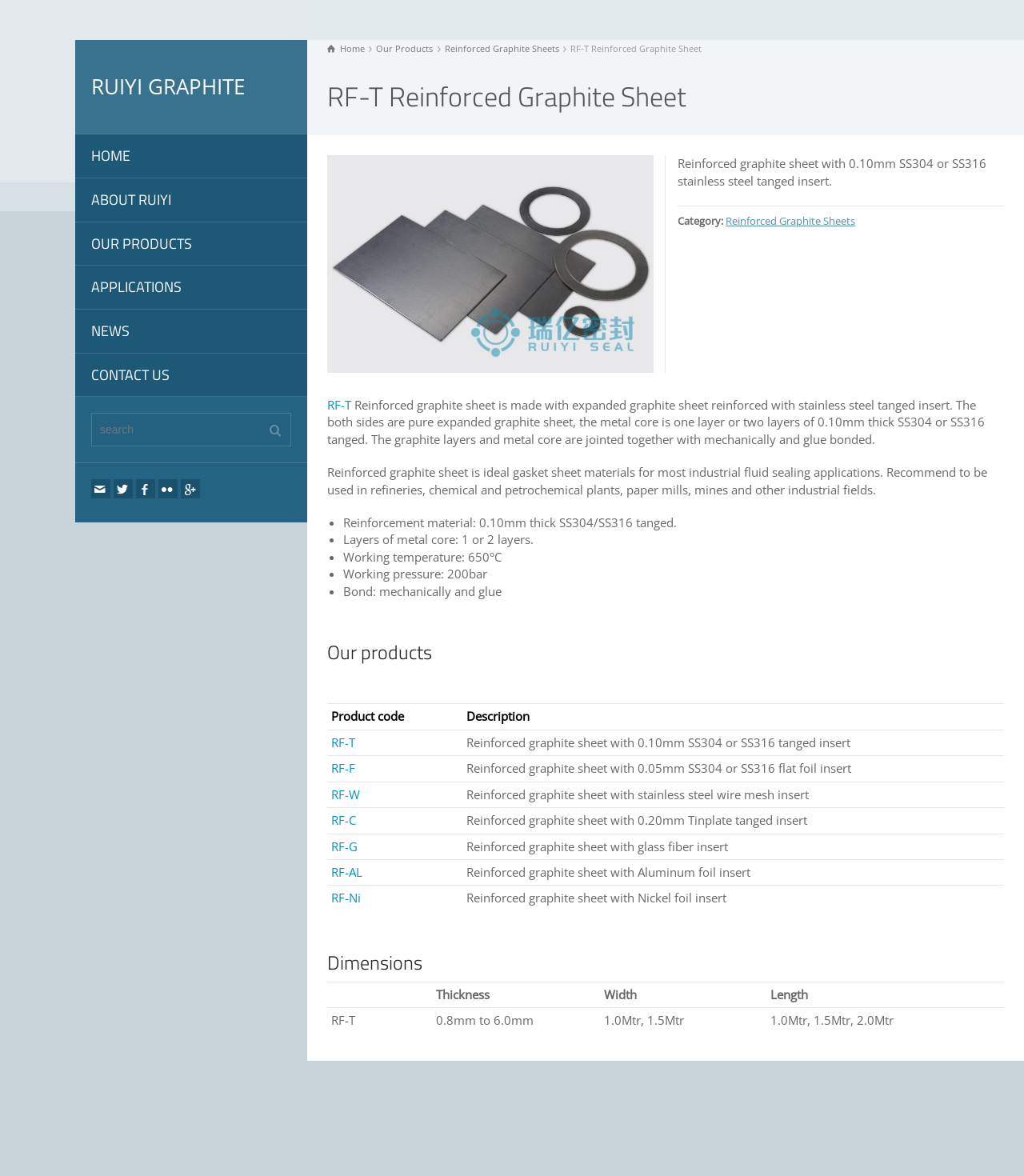Highlight the bounding box coordinates of the element you need to click to perform the following instruction: "View the 'OUR PRODUCTS' page."

[0.073, 0.189, 0.3, 0.226]